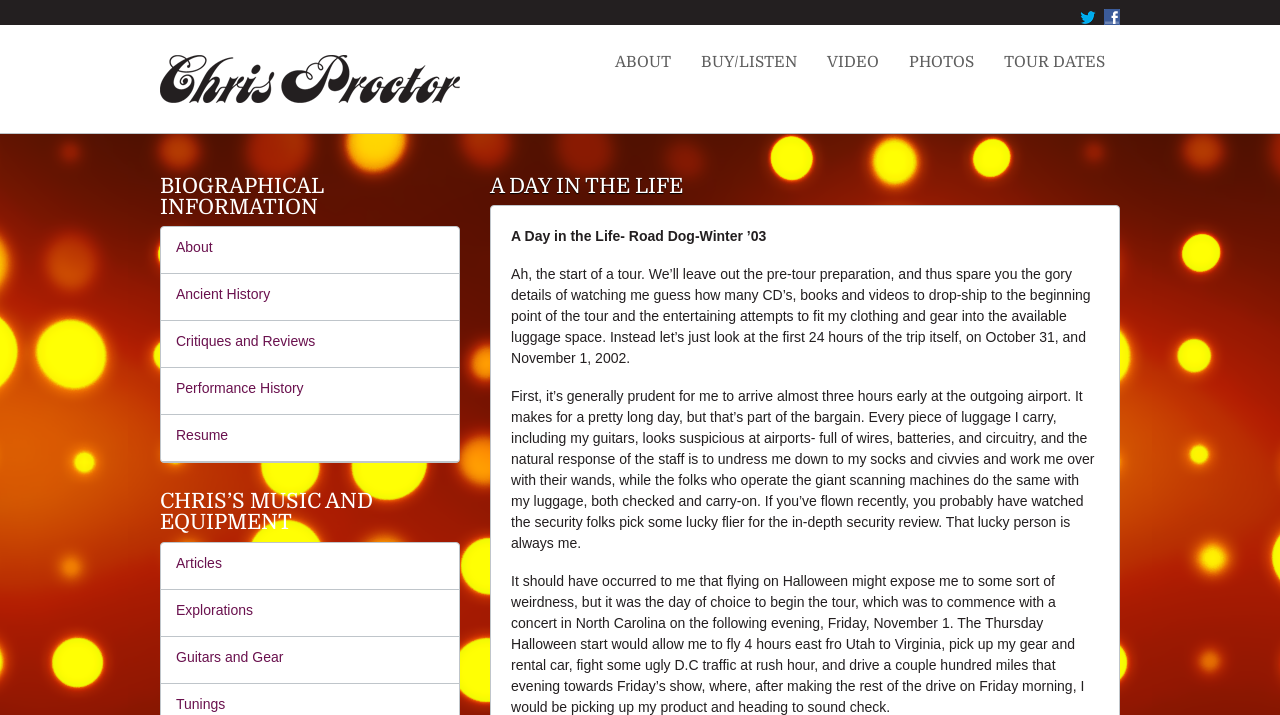Determine the bounding box for the UI element that matches this description: "Guitars and Gear".

[0.138, 0.907, 0.221, 0.93]